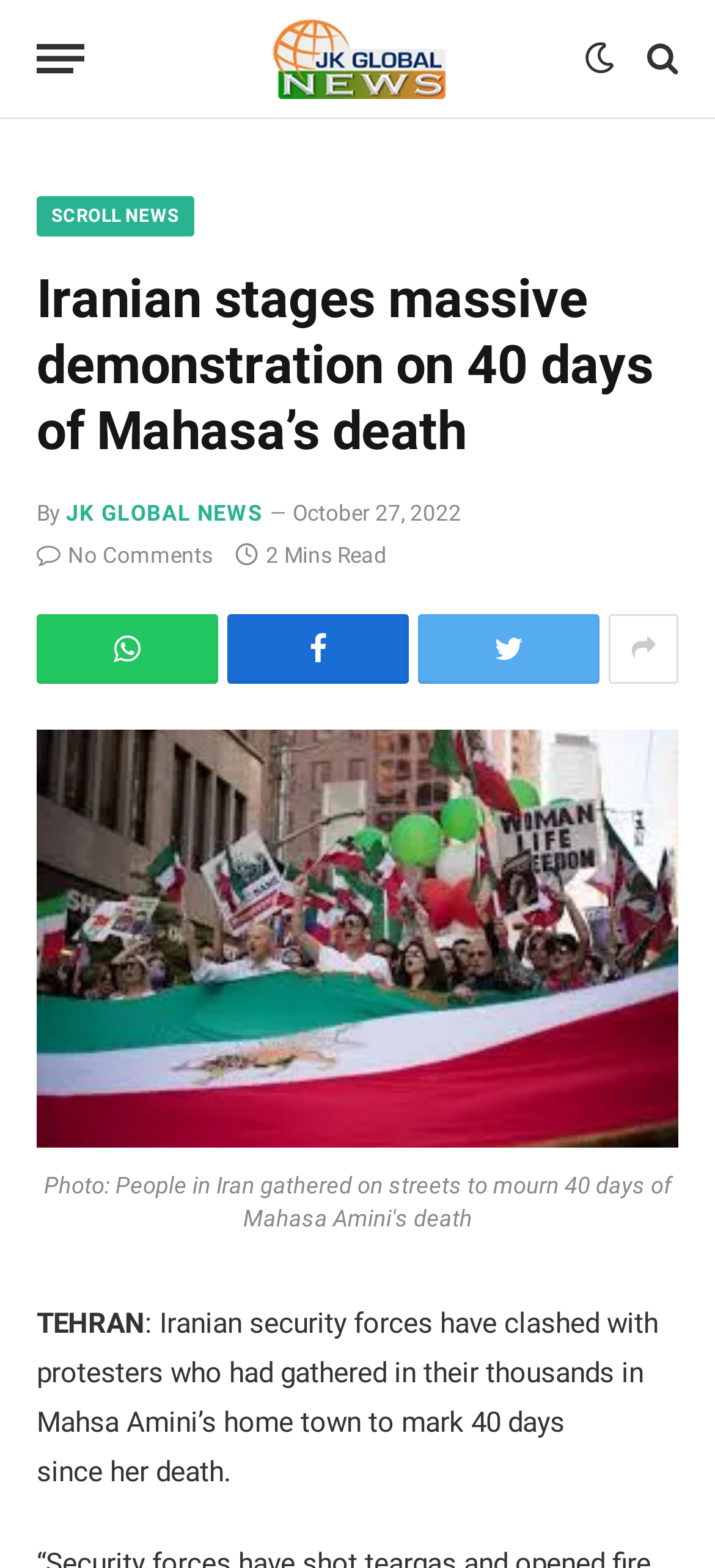What is the name of the news organization?
Please provide a detailed answer to the question.

I found the answer by looking at the text content of the webpage, specifically the logo and the text label which indicates the name of the news organization.